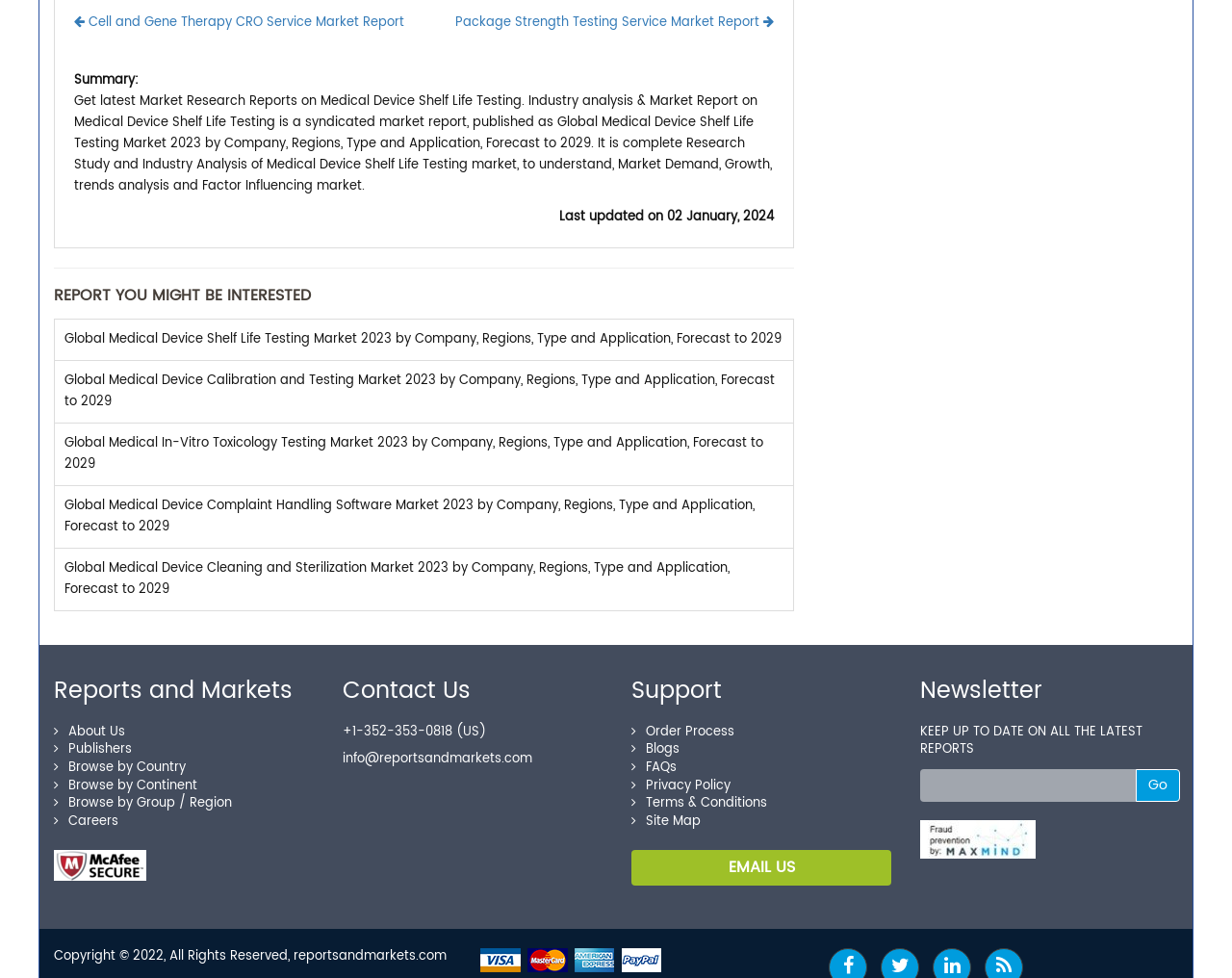Can you pinpoint the bounding box coordinates for the clickable element required for this instruction: "Browse reports by country"? The coordinates should be four float numbers between 0 and 1, i.e., [left, top, right, bottom].

[0.044, 0.772, 0.151, 0.798]